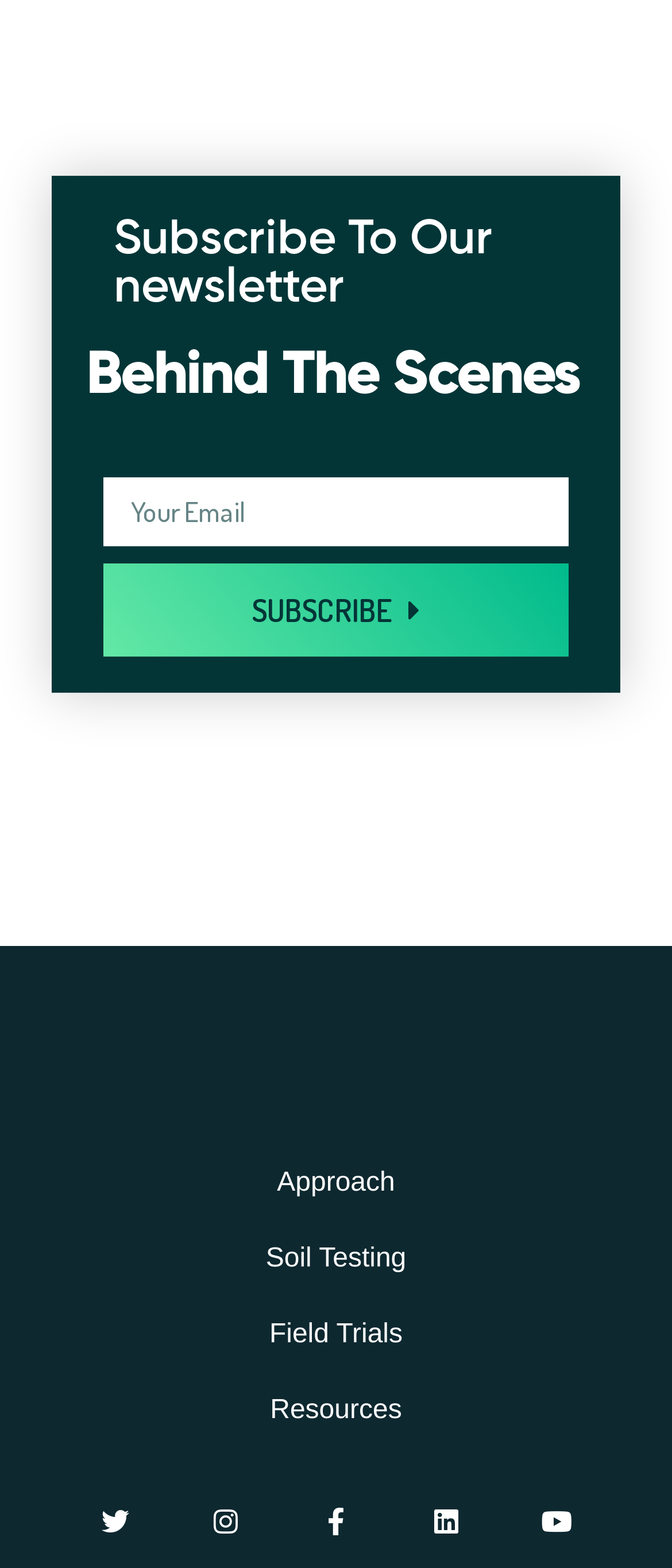Could you find the bounding box coordinates of the clickable area to complete this instruction: "Visit Twitter page"?

[0.151, 0.962, 0.192, 0.979]